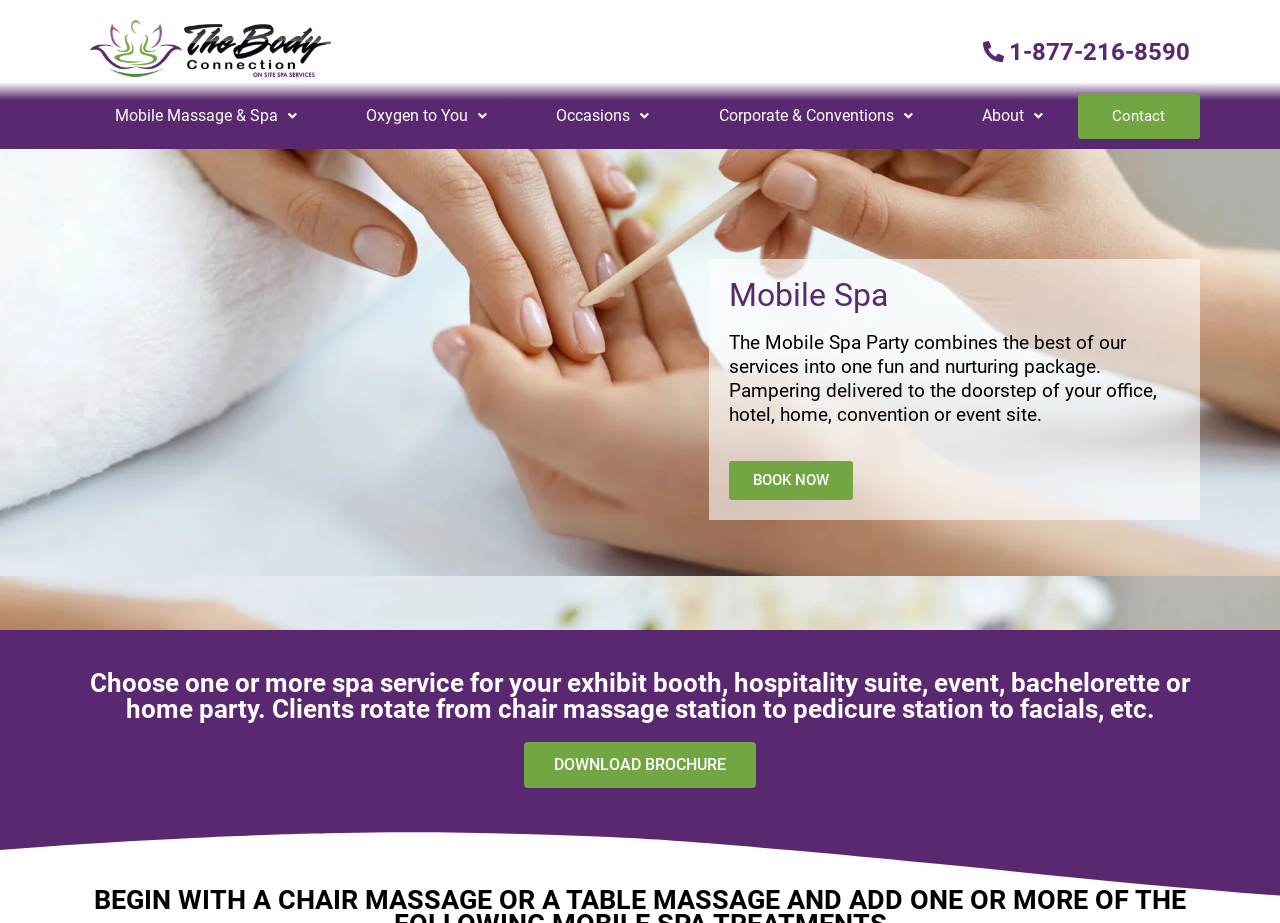From the image, can you give a detailed response to the question below:
What is the purpose of the 'DOWNLOAD BROCHURE' link?

The 'DOWNLOAD BROCHURE' link is likely provided to allow users to download a brochure that contains more information about the mobile spa services offered.